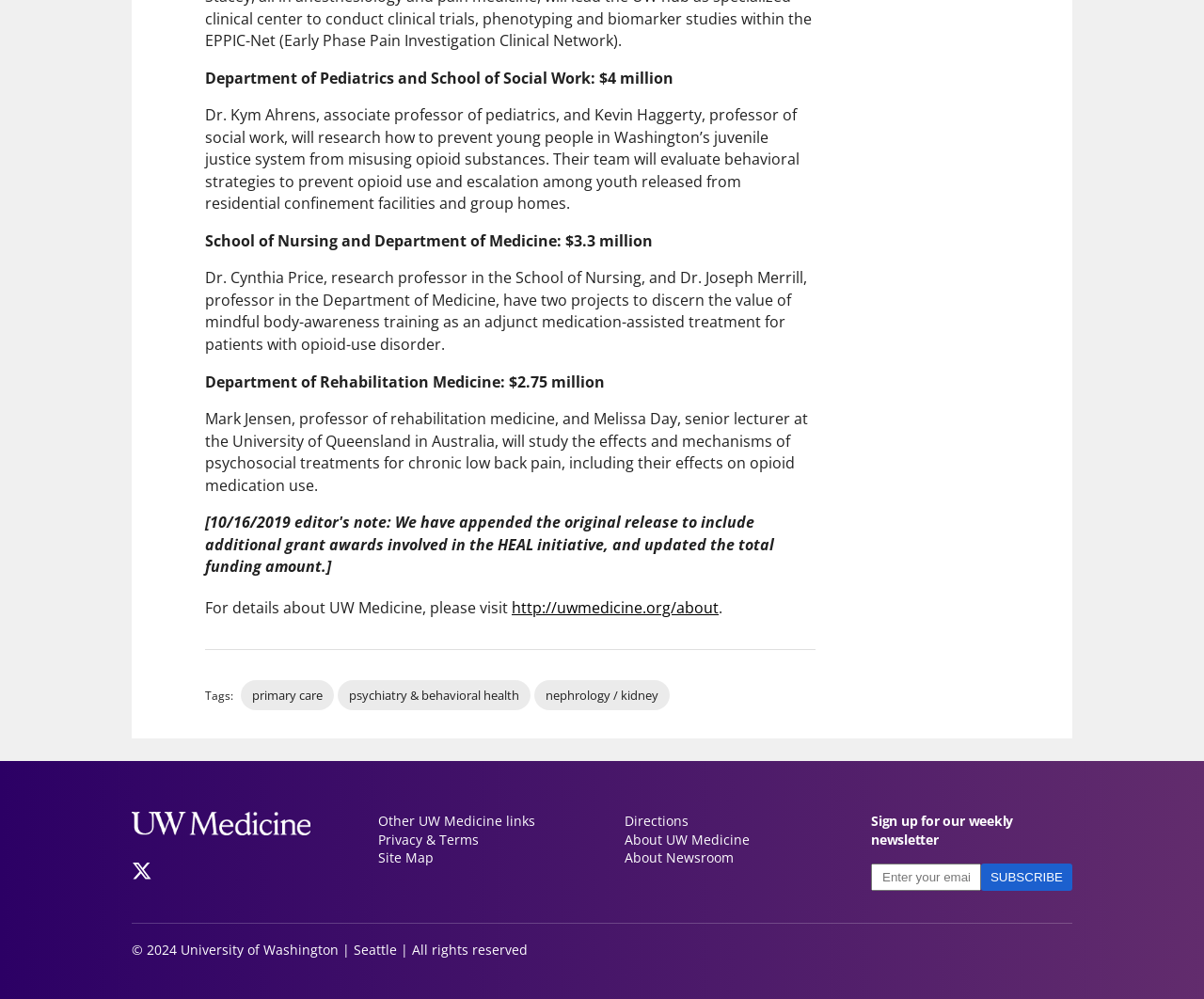Find the bounding box coordinates of the clickable area required to complete the following action: "view other UW Medicine links".

[0.314, 0.813, 0.481, 0.831]